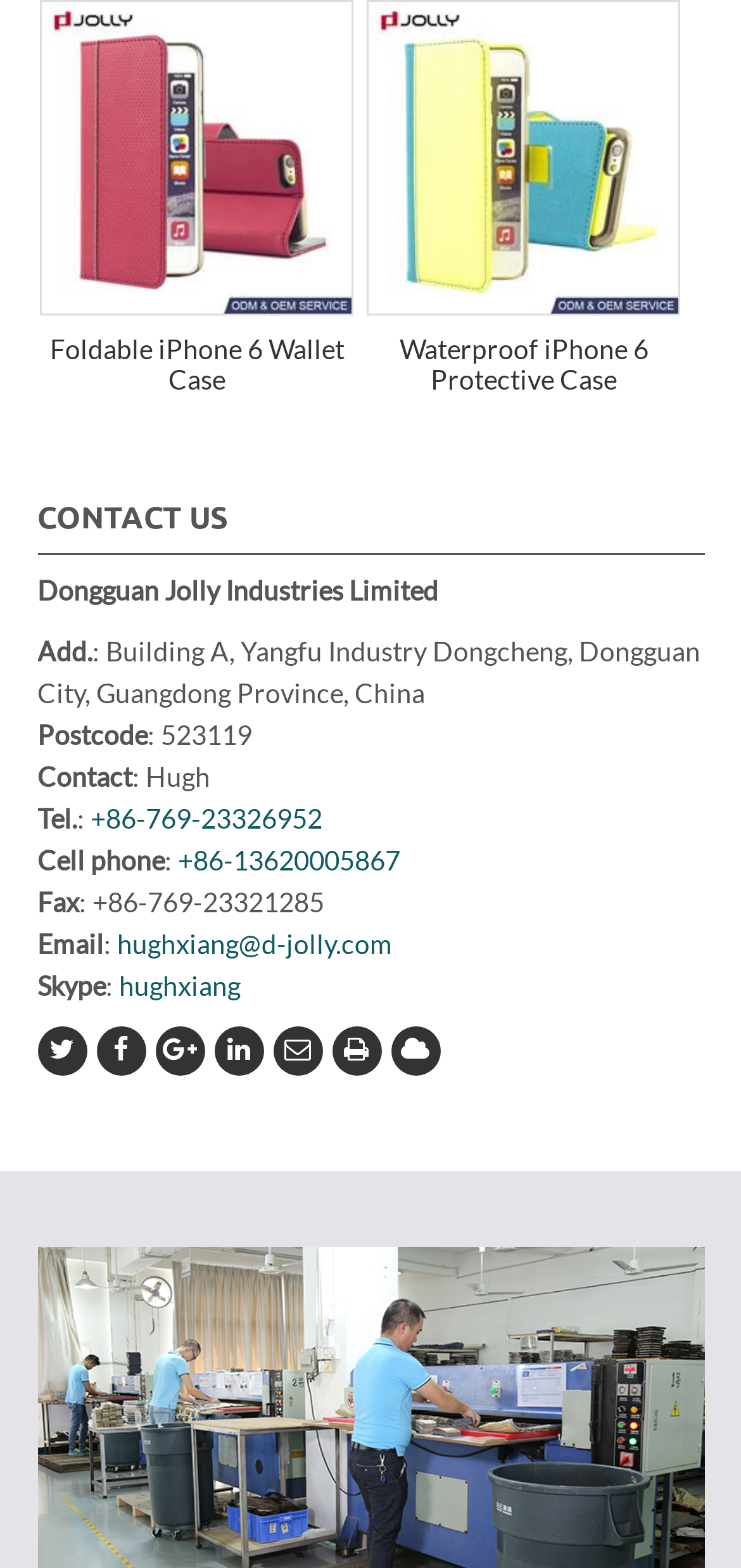Indicate the bounding box coordinates of the element that needs to be clicked to satisfy the following instruction: "Contact us". The coordinates should be four float numbers between 0 and 1, i.e., [left, top, right, bottom].

[0.05, 0.318, 0.95, 0.34]